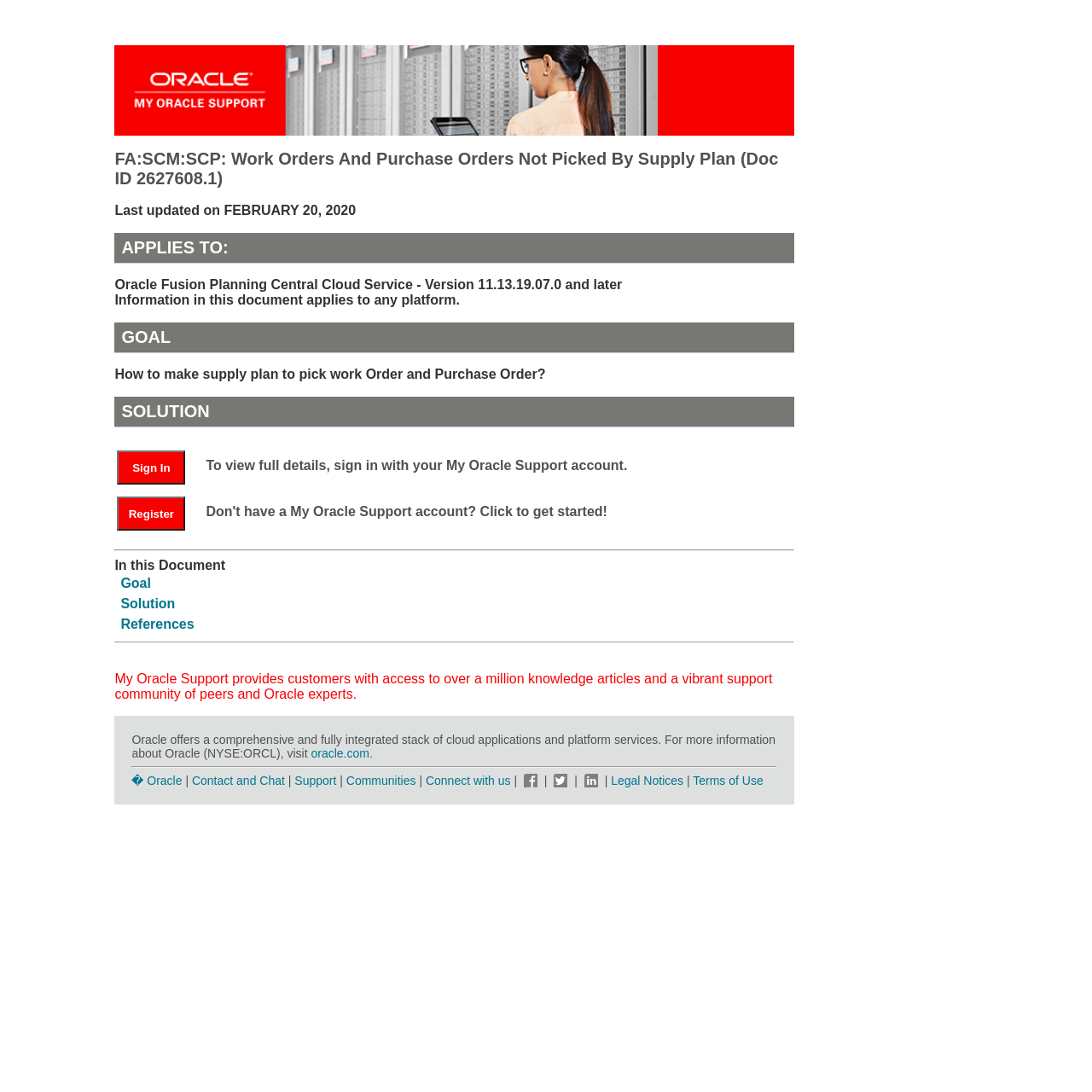Using the provided element description: "oracle.com", identify the bounding box coordinates. The coordinates should be four floats between 0 and 1 in the order [left, top, right, bottom].

[0.285, 0.683, 0.338, 0.696]